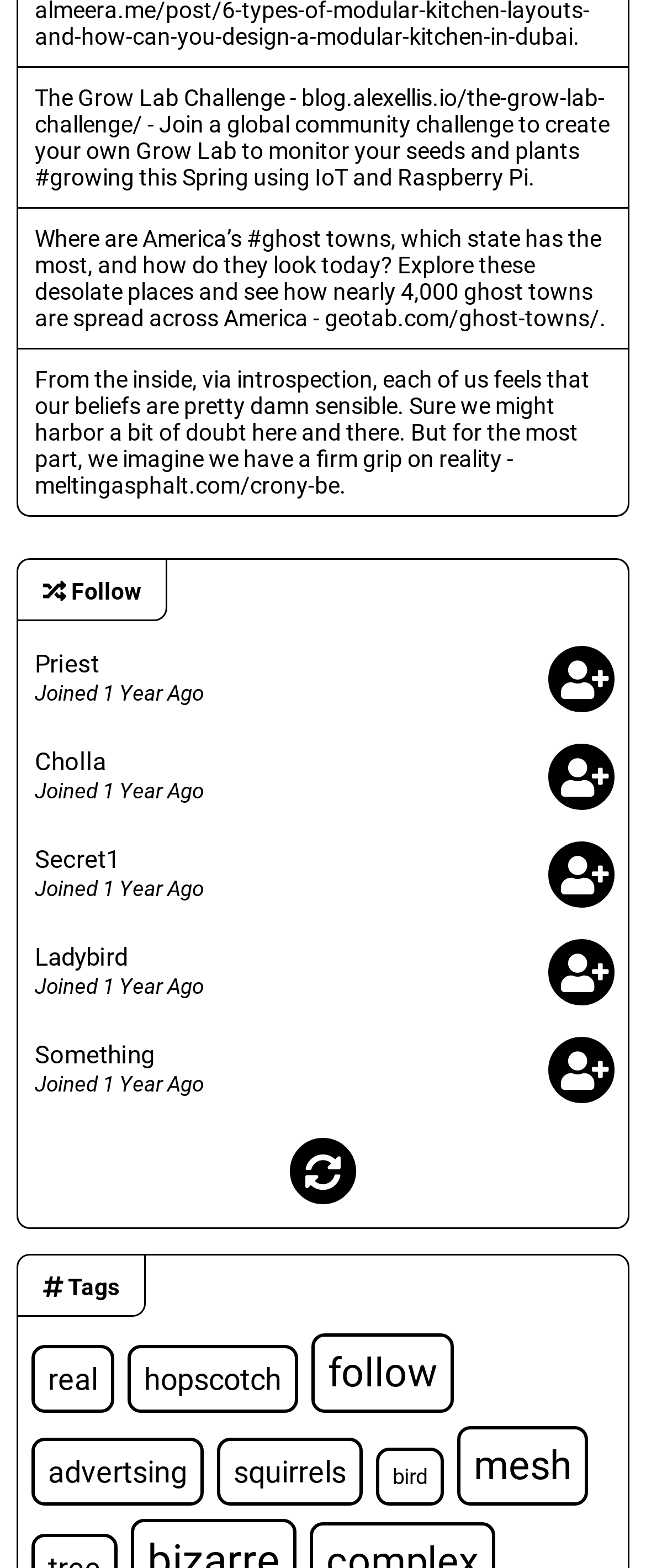How many users are listed on the webpage?
Observe the image and answer the question with a one-word or short phrase response.

5